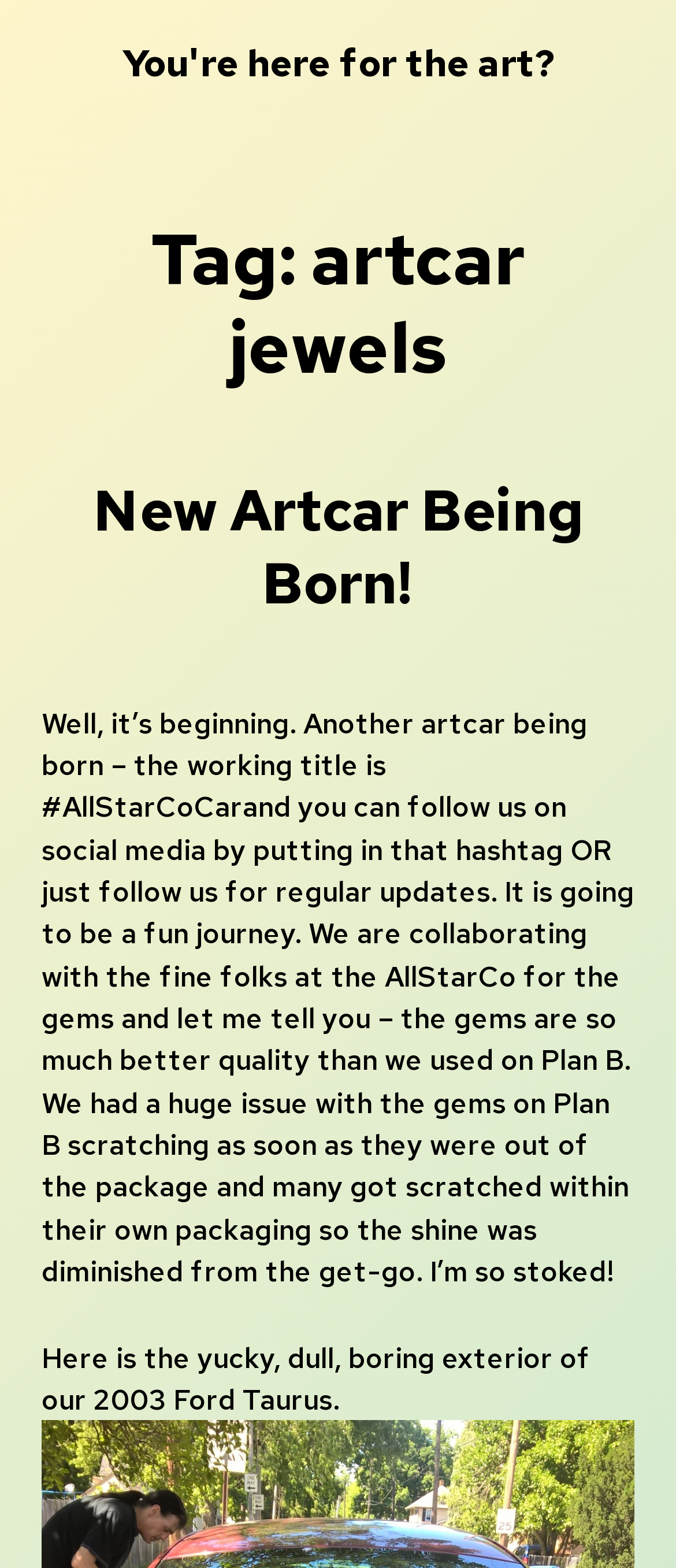What was the issue with the gems on Plan B?
Please give a detailed answer to the question using the information shown in the image.

According to the webpage, the issue with the gems on Plan B was that they were scratching as soon as they were out of the package, and many got scratched within their own packaging, which diminished their shine.